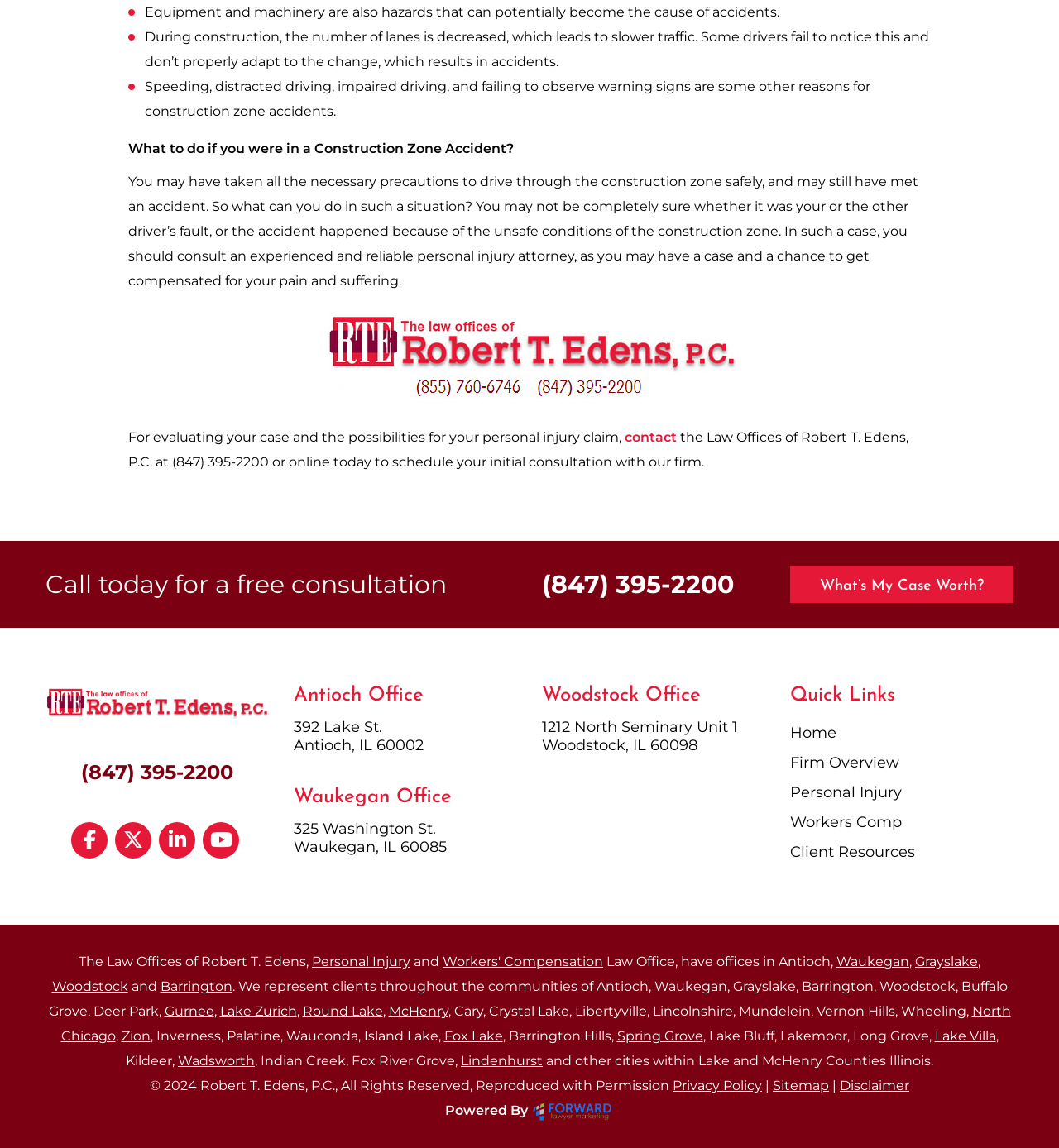Pinpoint the bounding box coordinates of the element to be clicked to execute the instruction: "Click on the 'Back to search results' link".

None